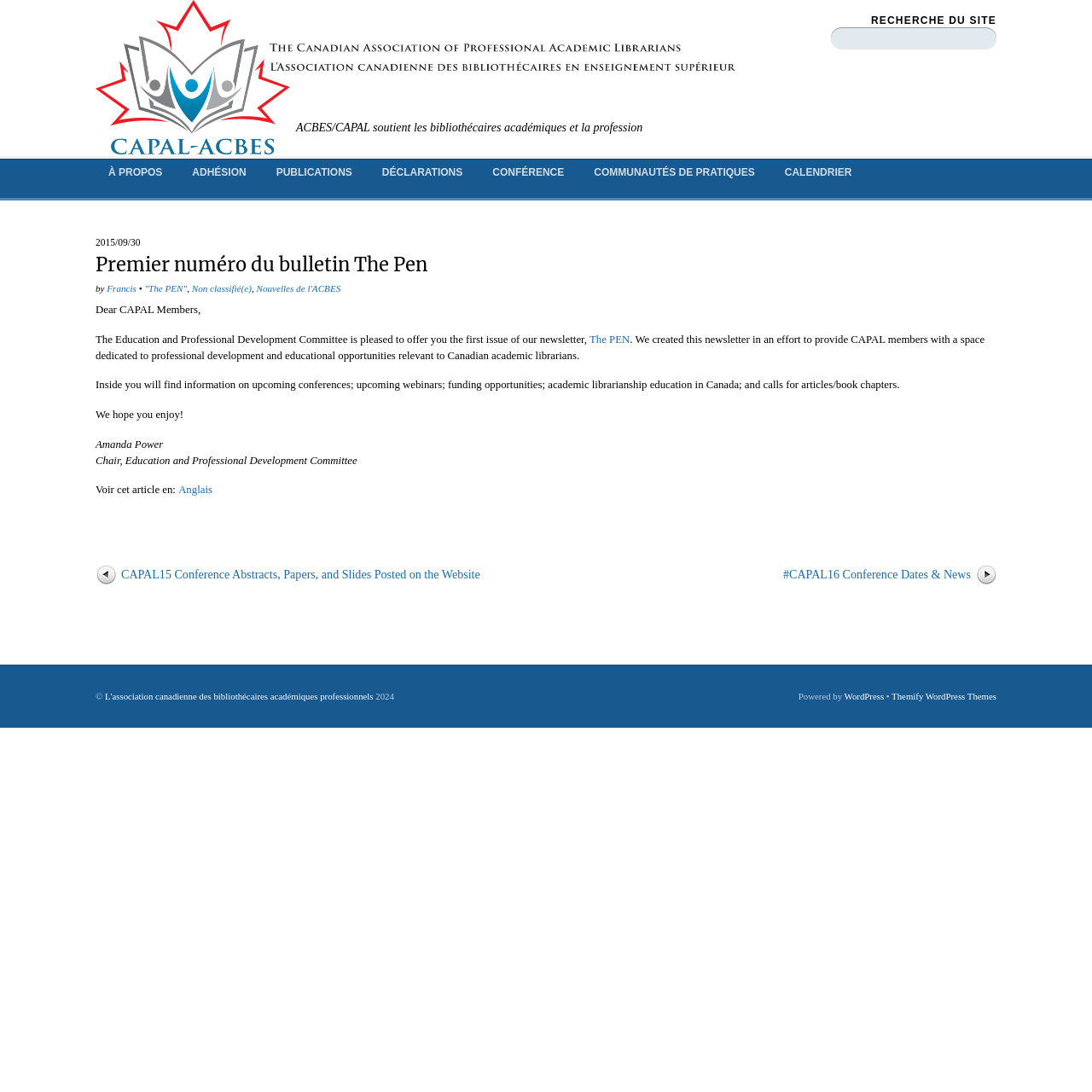Illustrate the webpage's structure and main components comprehensively.

This webpage is about the Canadian Association of Professional Academic Librarians (CAPAL) and its newsletter, The Pen. At the top, there is a logo of CAPAL, which is an image with a link to the association's website. Below the logo, there is a navigation menu with links to various sections of the website, including "À PROPOS", "ADHÉSION", "PUBLICATIONS", and more.

On the left side of the page, there is a search bar with a label "RECHERCHE DU SITE" and a textbox to input search queries. Below the search bar, there is a date "2015/09/30" and a heading "Premier numéro du bulletin The Pen" with a link to the newsletter.

The main content of the page is an introduction to the first issue of The Pen newsletter. The introduction is written by Francis and explains the purpose of the newsletter, which is to provide CAPAL members with information on professional development and educational opportunities relevant to Canadian academic librarians. The newsletter includes information on upcoming conferences, webinars, funding opportunities, and more.

There are several links to articles and news items, including "CAPAL15 Conference Abstracts, Papers, and Slides Posted on the Website" and "#CAPAL16 Conference Dates & News". At the bottom of the page, there is a copyright notice "© 2024 L'association canadienne des bibliothécaires académiques professionnels" and a mention that the website is powered by WordPress with a theme from Themify.